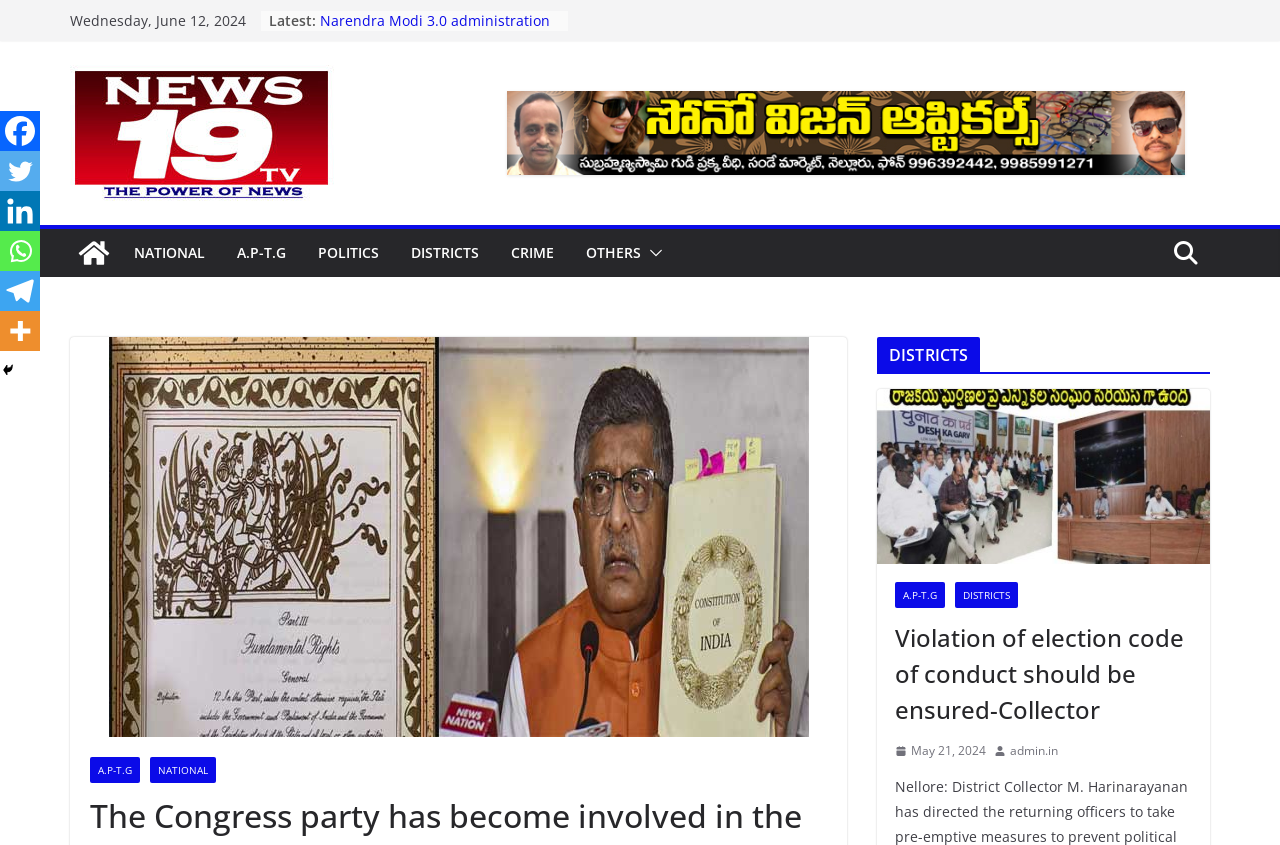Please identify the bounding box coordinates of the element's region that should be clicked to execute the following instruction: "Click on the 'Violation of election code of conduct should be ensured-Collector' article". The bounding box coordinates must be four float numbers between 0 and 1, i.e., [left, top, right, bottom].

[0.685, 0.46, 0.945, 0.667]